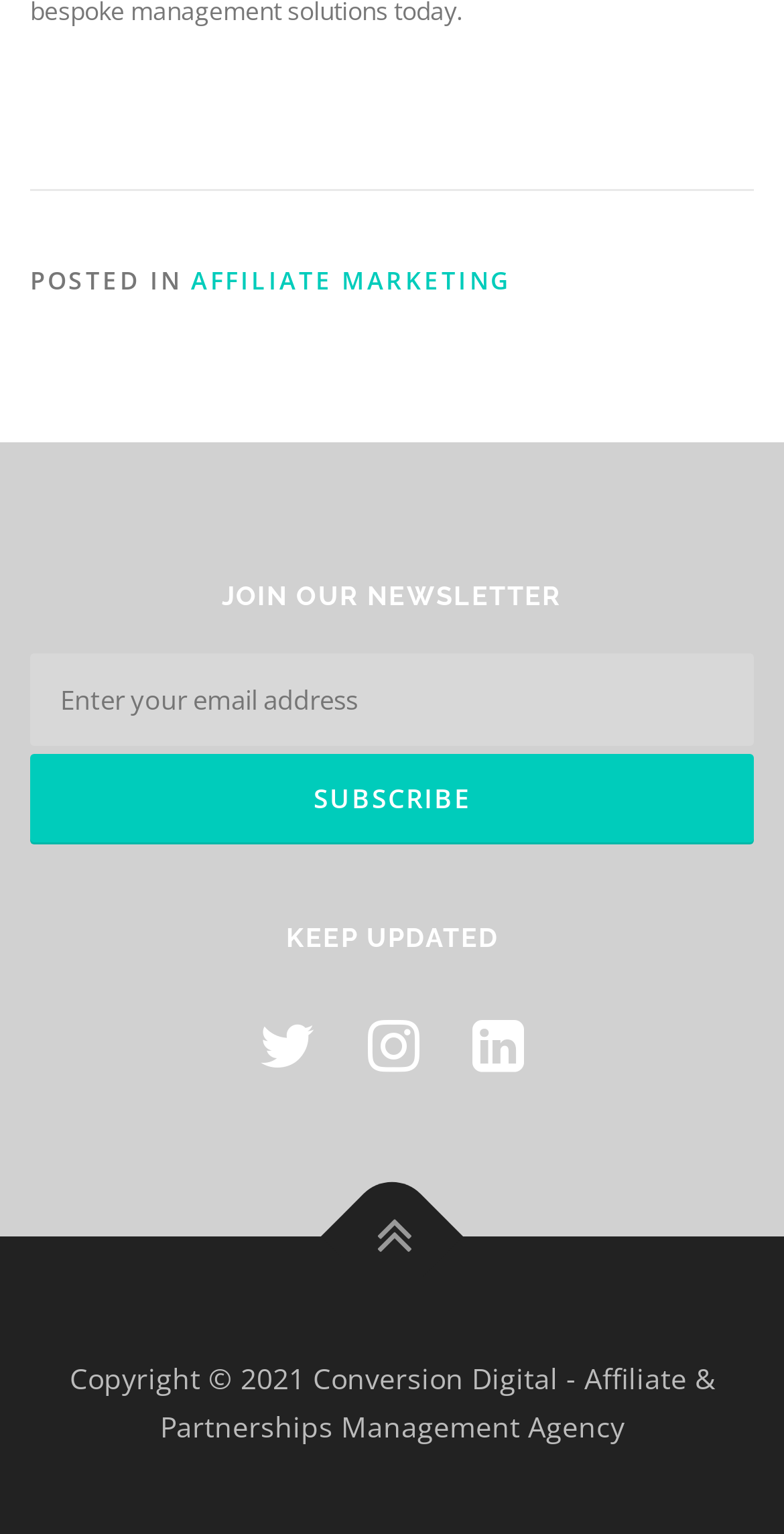How many social media links are available?
Please craft a detailed and exhaustive response to the question.

There are four social media links available, represented by icons, which are located below the 'KEEP UPDATED' heading. These links are for Facebook, Twitter, LinkedIn, and Instagram, respectively.